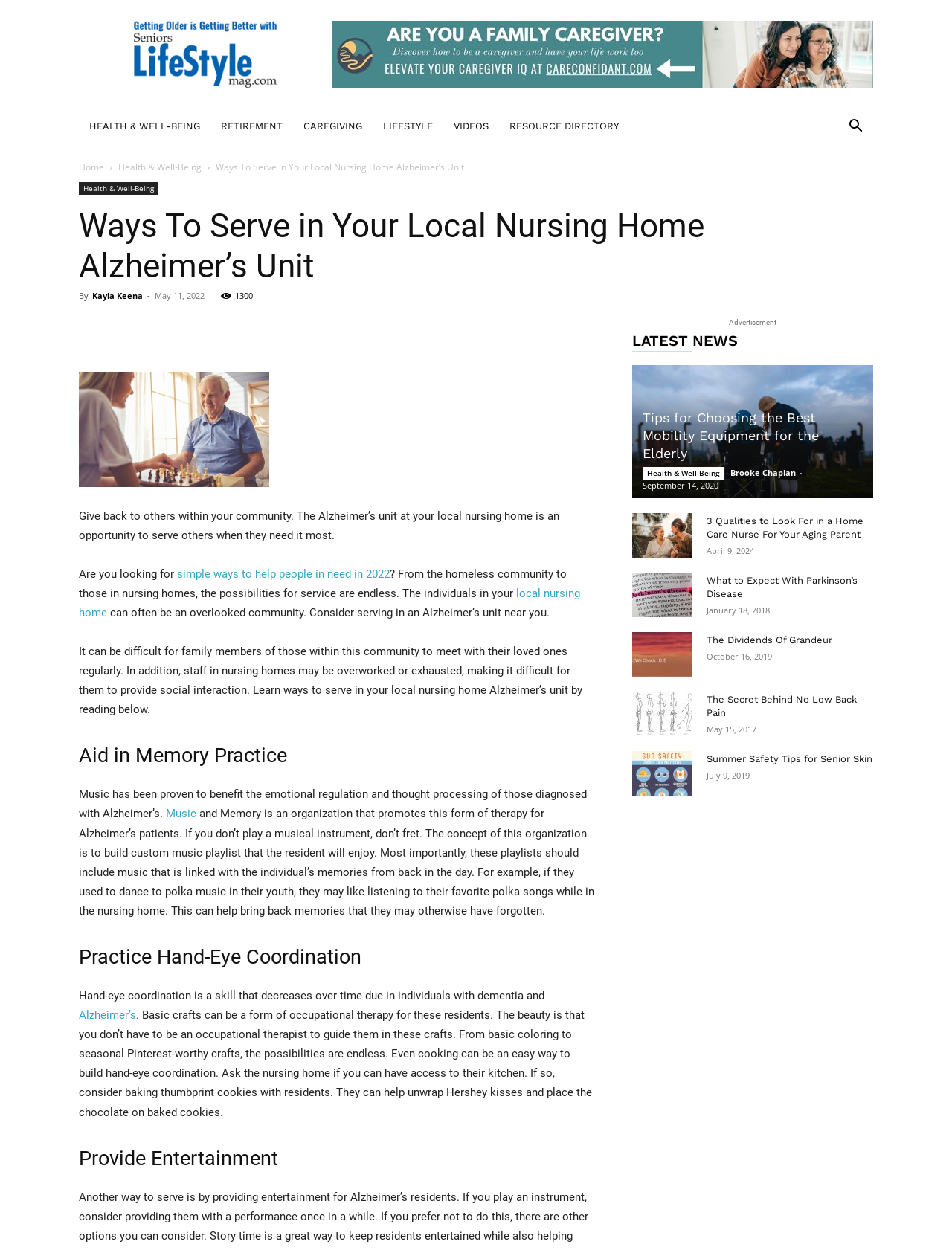Please locate the bounding box coordinates of the region I need to click to follow this instruction: "Check the latest news".

[0.664, 0.264, 0.917, 0.281]